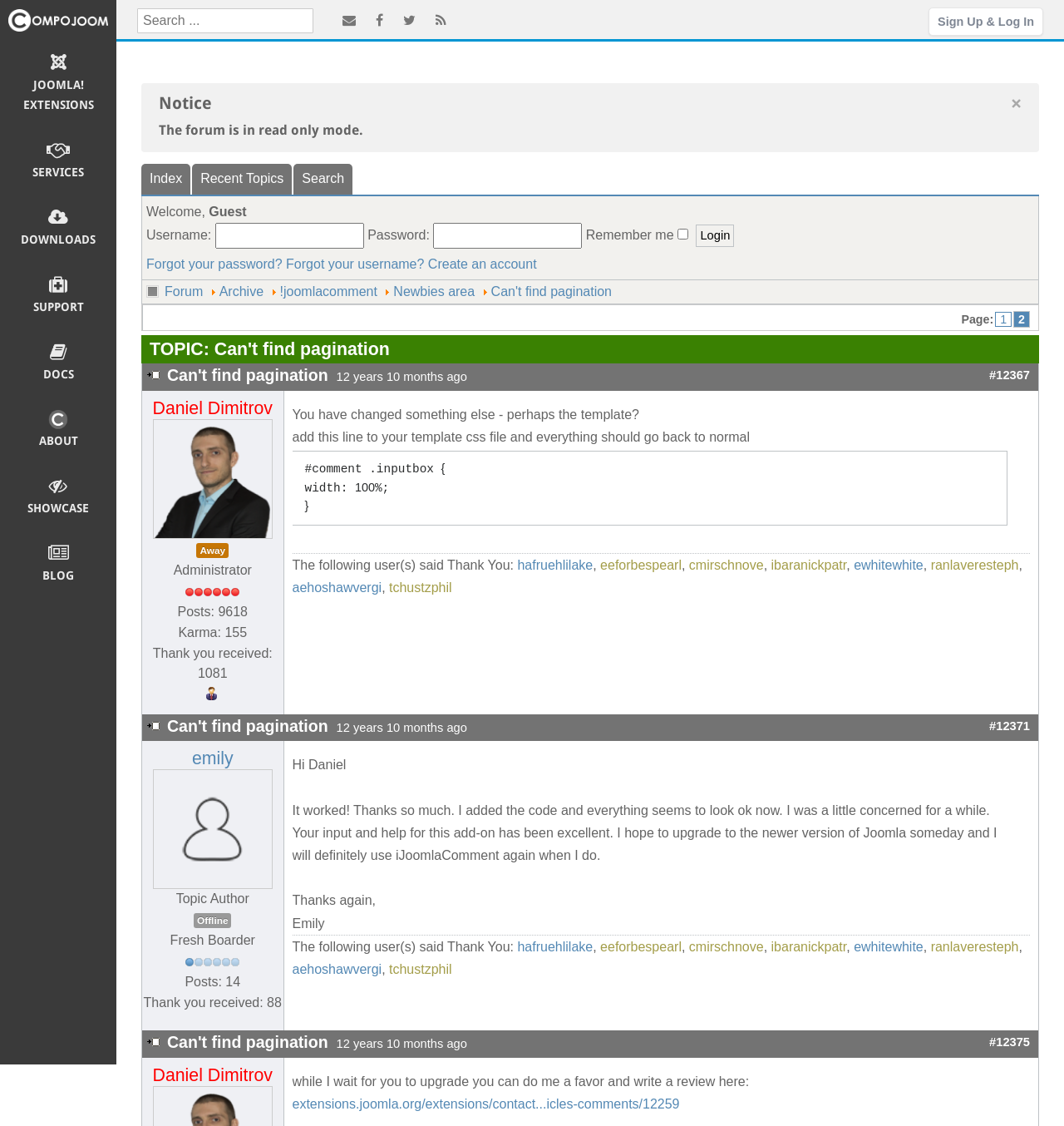Provide the bounding box coordinates of the UI element that matches the description: "Daniel Dimitrov".

[0.143, 0.354, 0.256, 0.371]